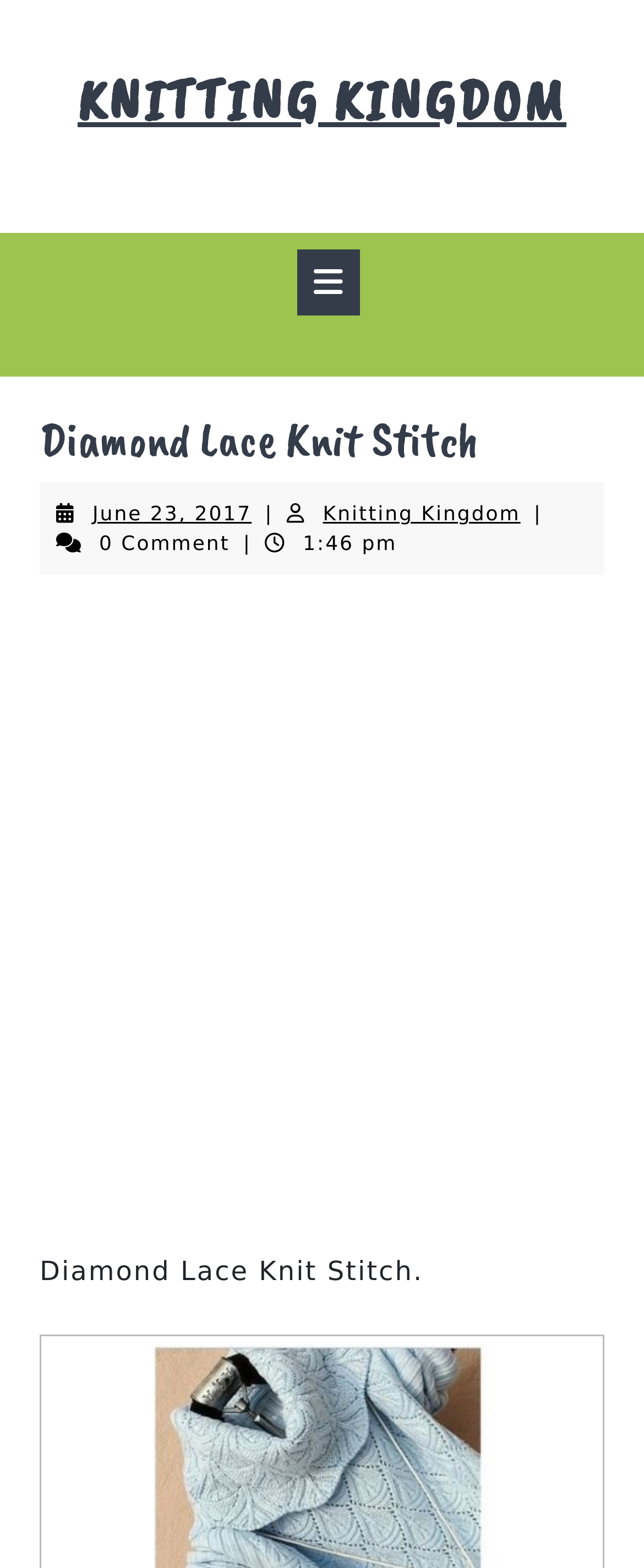How many comments does the knitting pattern have?
Can you provide a detailed and comprehensive answer to the question?

The question can be answered by looking at the StaticText element on the webpage, which contains the text '0 Comment'. This text indicates that the knitting pattern has zero comments.